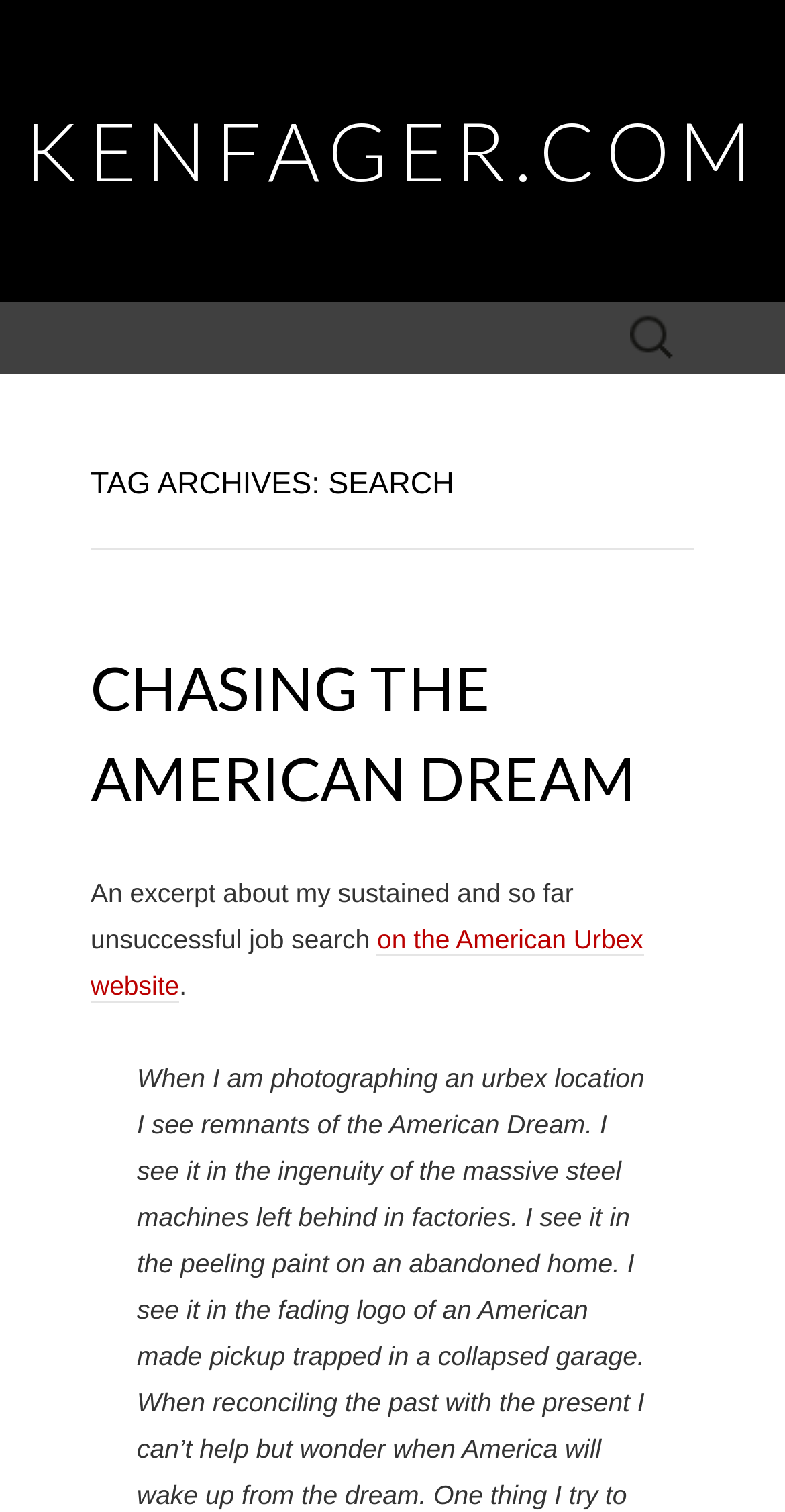Generate a thorough caption that explains the contents of the webpage.

The webpage appears to be a personal blog or website, with a focus on the author's job search experiences. At the top left of the page, there is a link to the website's homepage, labeled "KENFAGER.COM". 

Below this, a search bar is prominently displayed, with a label "Search for:" and a text input field. This search bar is positioned near the top center of the page.

The main content of the page is divided into sections, with a heading "TAG ARCHIVES: SEARCH" at the top. Below this, there is a subheading "CHASING THE AMERICAN DREAM", which is a link to a specific article or post. 

Underneath the subheading, there is a brief excerpt from the article, describing the author's job search experiences. The excerpt is followed by a link to the full article on the "American Urbex website". The link is accompanied by a period at the end of the sentence.